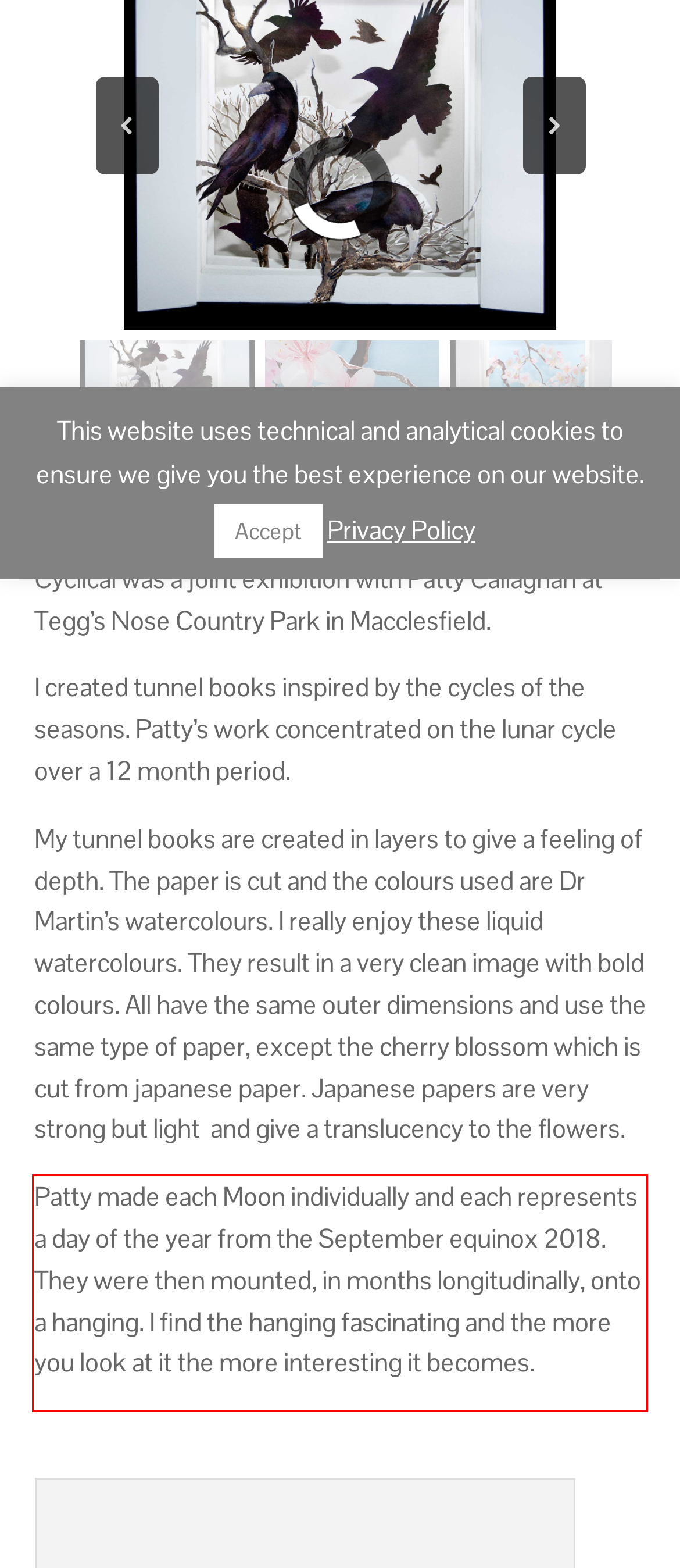Using the webpage screenshot, recognize and capture the text within the red bounding box.

Patty made each Moon individually and each represents a day of the year from the September equinox 2018. They were then mounted, in months longitudinally, onto a hanging. I find the hanging fascinating and the more you look at it the more interesting it becomes.